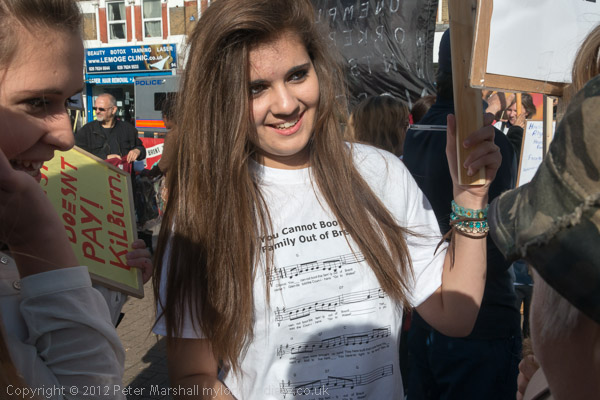Describe the image with as much detail as possible.

In this vibrant image taken during a protest, a young woman stands at the forefront, capturing the viewer's attention with her confident smile. She is wearing a white t-shirt adorned with musical notation and bold text that reads, "You cannot boo a family out of Brum," underscoring the protest's message. The background is filled with other demonstrators holding up signs, creating a lively atmosphere. The sunlight illuminates her long, flowing hair and adds warmth to the scene, which illustrates the passion and community spirit present at the rally. The image captures a moment of solidarity and determination among the participants advocating for their cause.